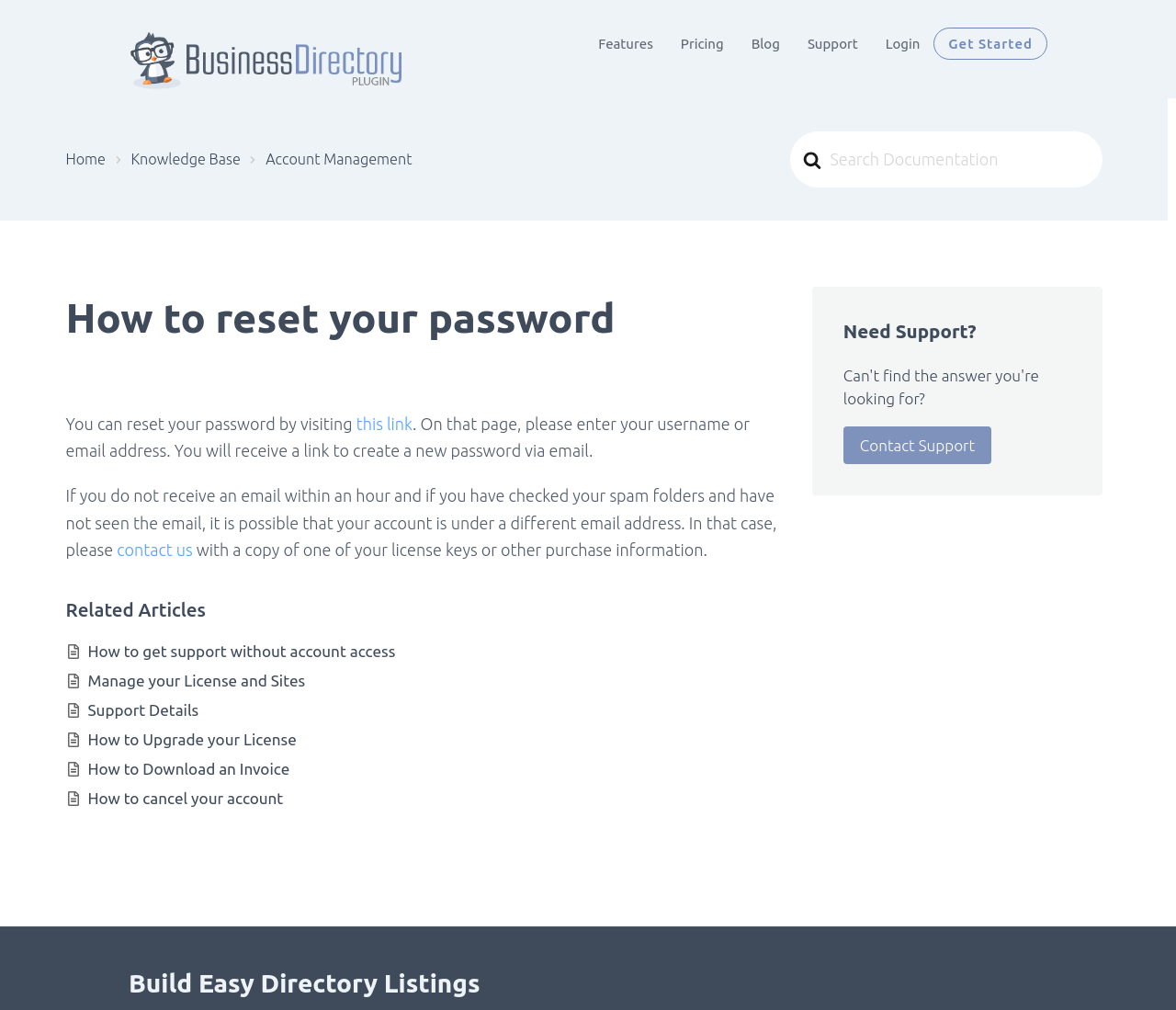Identify the bounding box coordinates of the clickable section necessary to follow the following instruction: "Click on WordPress Business Directory Plugin". The coordinates should be presented as four float numbers from 0 to 1, i.e., [left, top, right, bottom].

[0.109, 0.058, 0.344, 0.09]